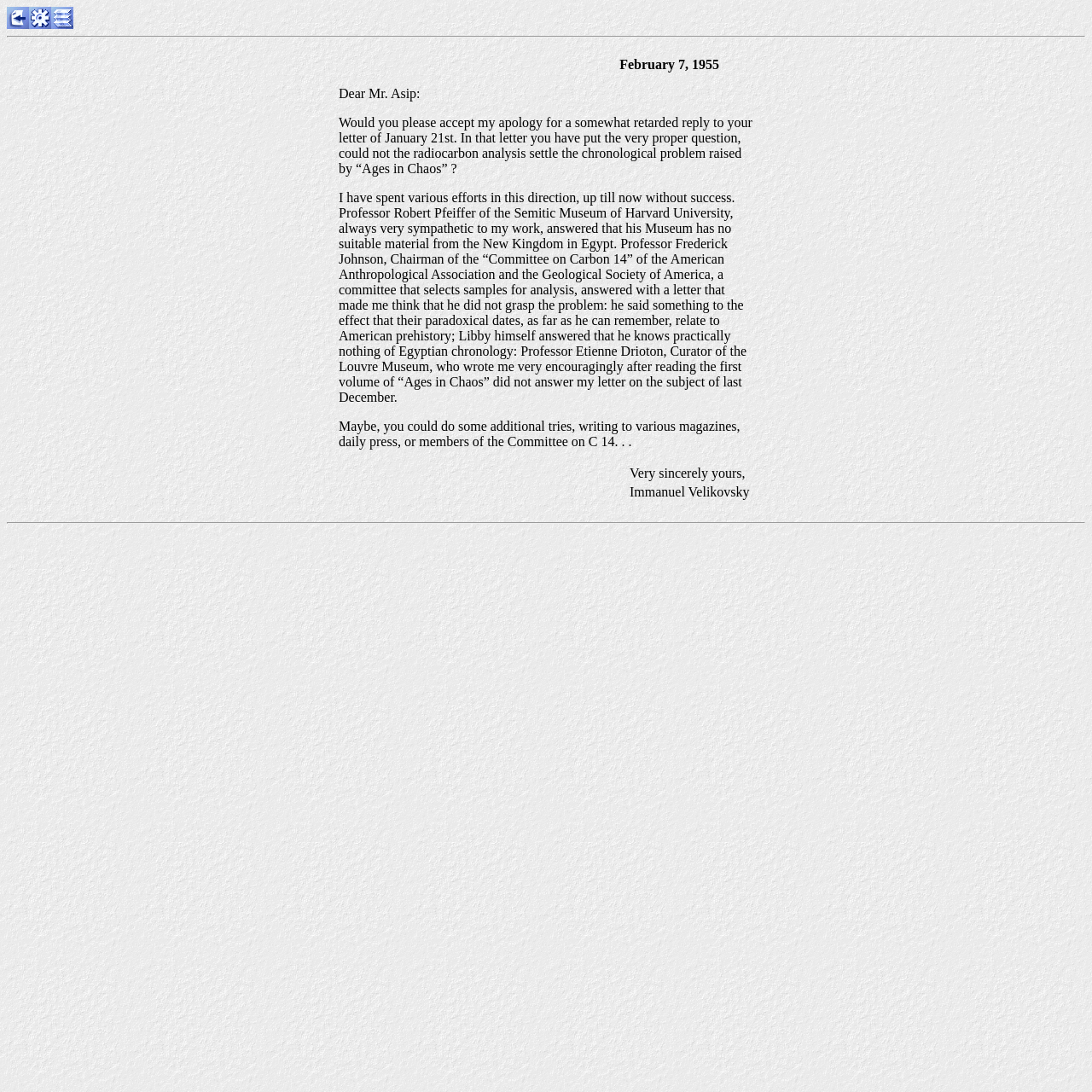How many links are at the top of the webpage?
Using the image provided, answer with just one word or phrase.

3